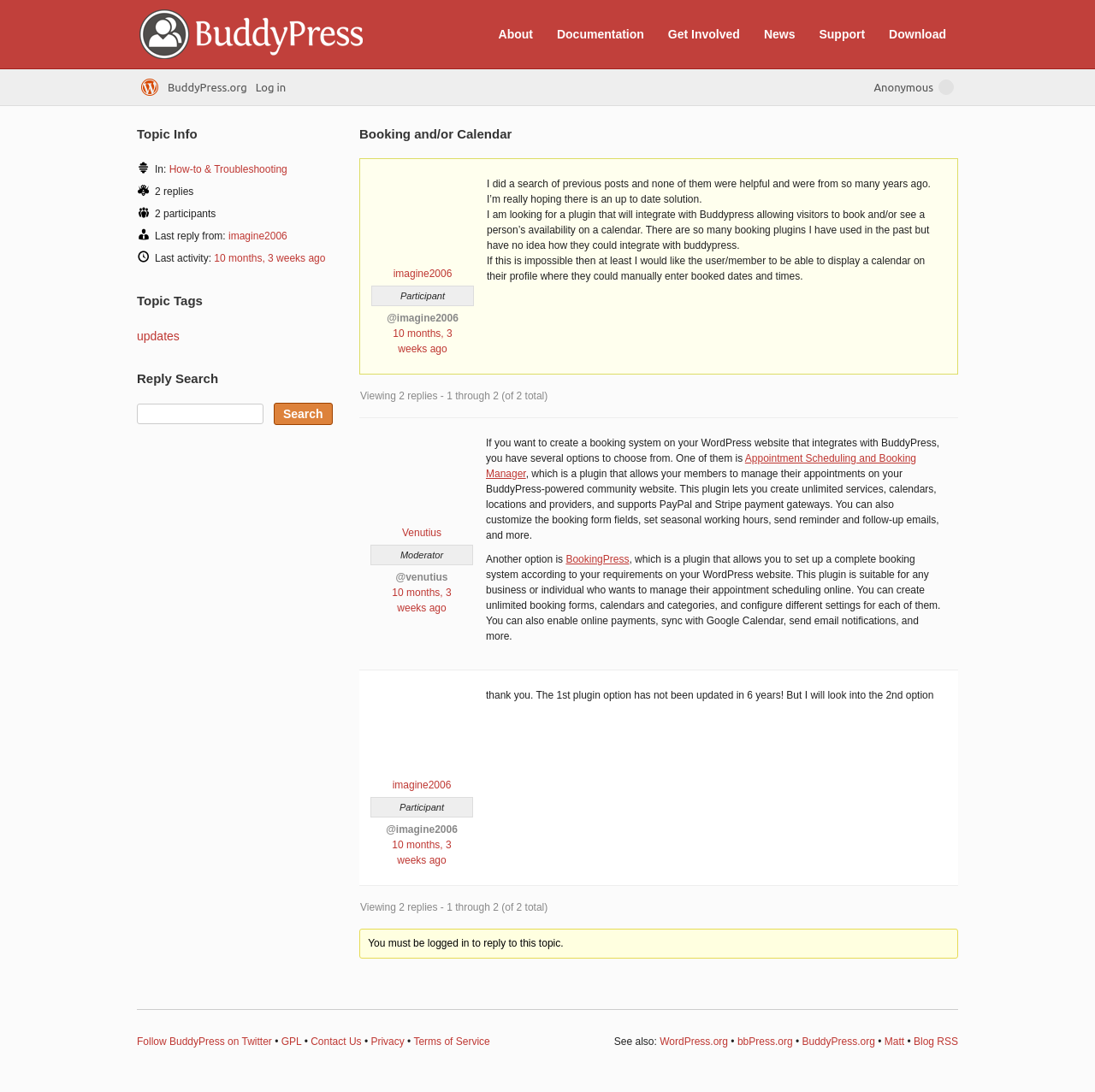Please answer the following question using a single word or phrase: 
How many replies are there in this topic?

2